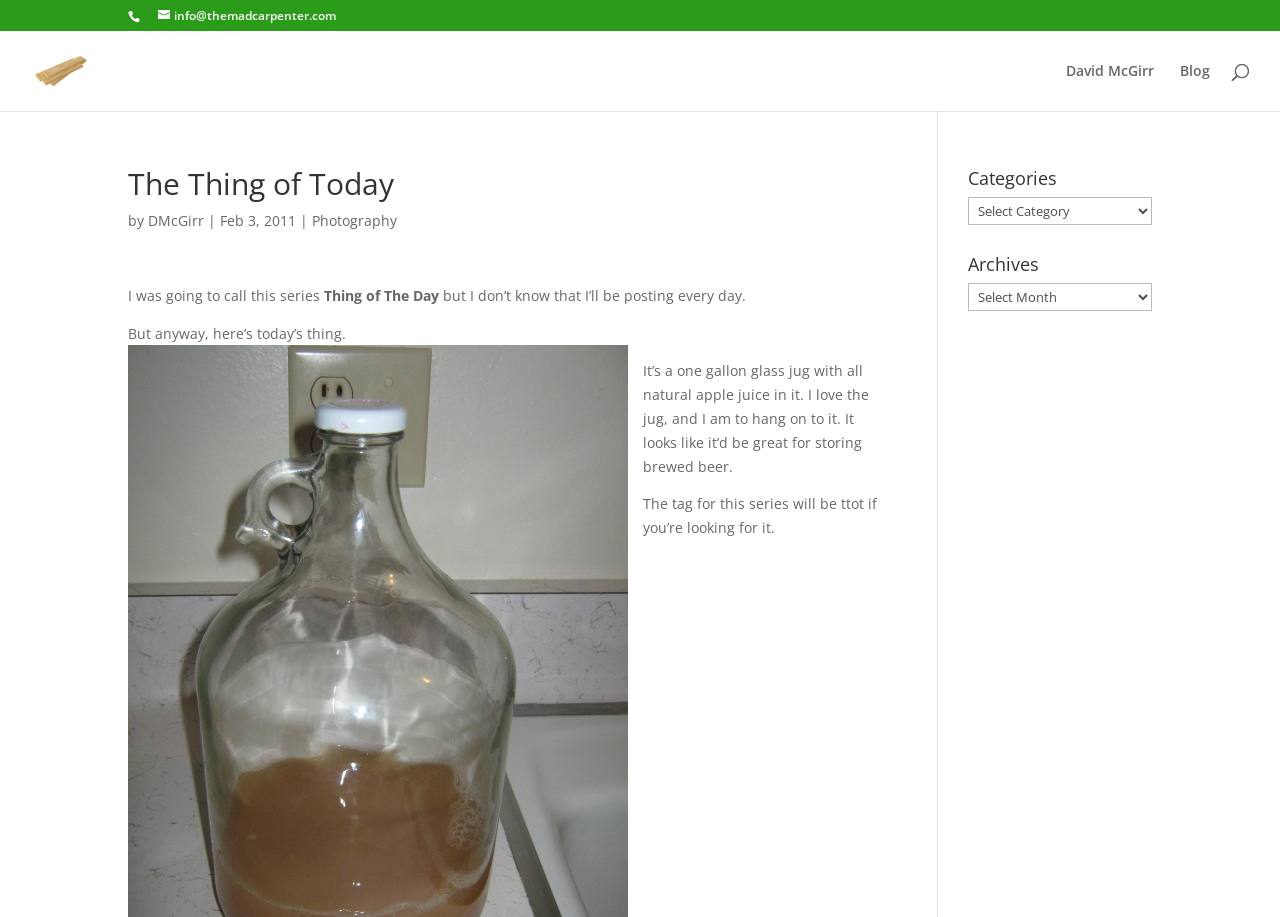Determine the bounding box for the UI element that matches this description: "name="s" placeholder="Search …" title="Search for:"".

[0.053, 0.033, 0.953, 0.035]